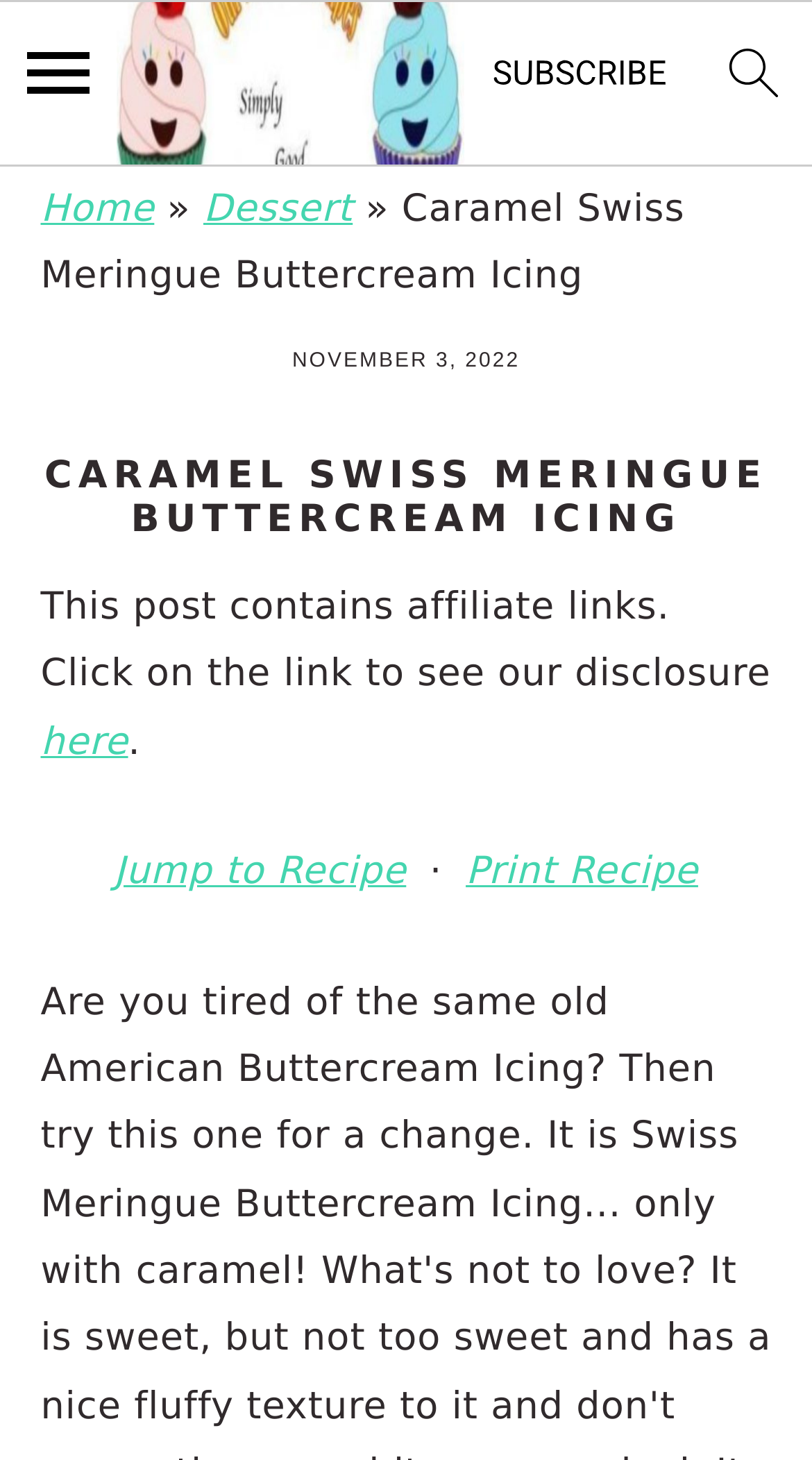When was this recipe posted? Based on the screenshot, please respond with a single word or phrase.

NOVEMBER 3, 2022